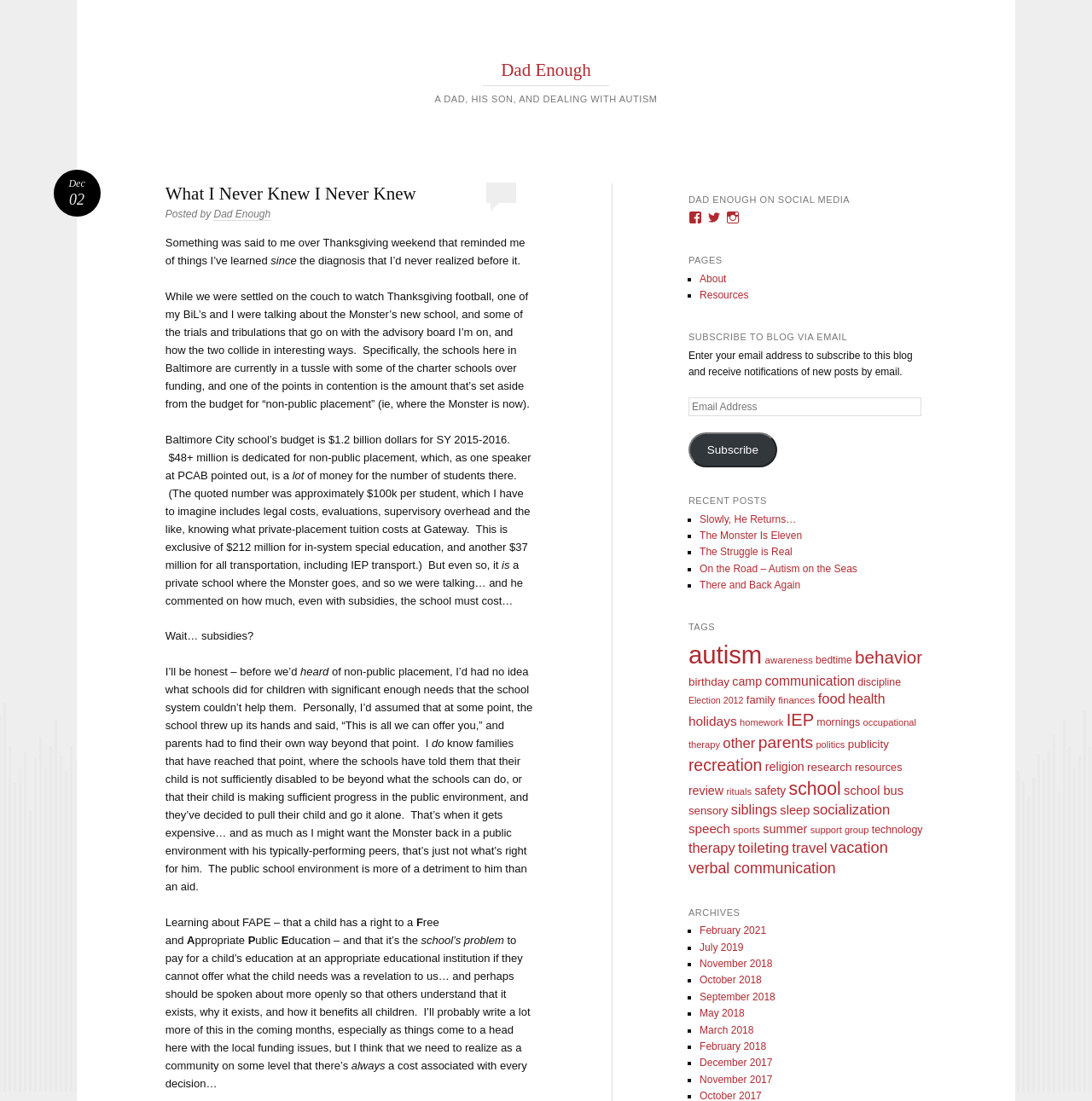Create an elaborate caption that covers all aspects of the webpage.

This webpage is a blog post titled "What I Never Knew I Never Knew" on the "Dad Enough" blog. The blog post is about the author's experience with their child who has autism and the lessons they've learned along the way. 

At the top of the page, there is a heading that reads "Dad Enough" and a subheading that reads "A DAD, HIS SON, AND DEALING WITH AUTISM". Below this, there is a section that displays the title of the blog post, "What I Never Knew I Never Knew", along with the author's name and a link to their profile. 

The main content of the blog post is a long paragraph of text that discusses the author's experience with their child's autism diagnosis and the lessons they've learned about the education system and the rights of children with disabilities. The text is divided into several sections, each discussing a different aspect of the author's experience. 

To the right of the main content, there are several sections that provide additional information and links. These include a section titled "DAD ENOUGH ON SOCIAL MEDIA" with links to the author's social media profiles, a section titled "PAGES" with links to other pages on the blog, a section titled "SUBSCRIBE TO BLOG VIA EMAIL" where readers can enter their email address to receive notifications of new posts, and a section titled "RECENT POSTS" with links to other recent blog posts. 

At the bottom of the page, there is a section titled "TAGS" with links to various topics that the blog post discusses, such as autism, awareness, behavior, and communication.